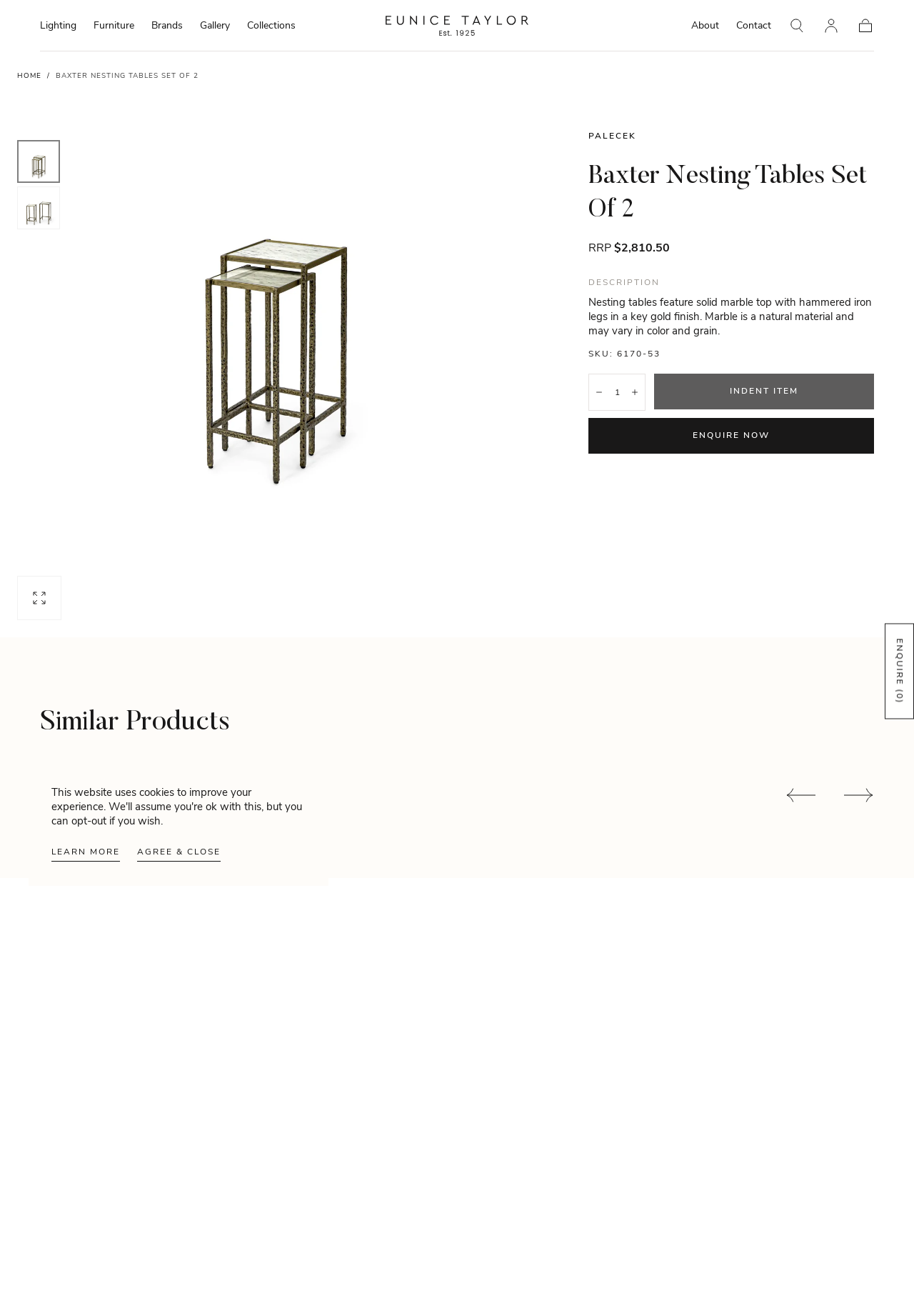Please determine the bounding box coordinates of the element's region to click for the following instruction: "Toggle the search drawer".

[0.862, 0.013, 0.881, 0.026]